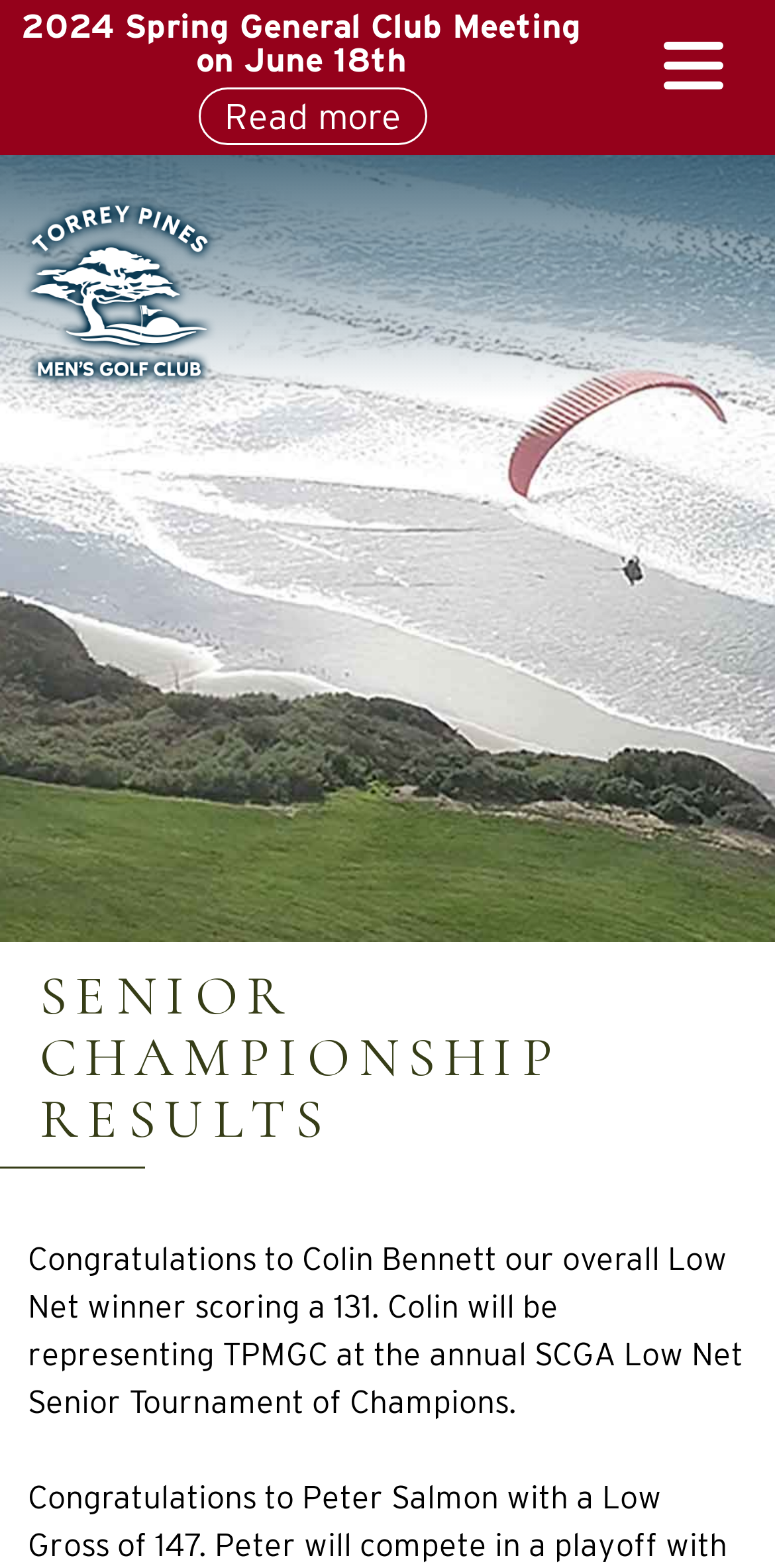Locate the primary heading on the webpage and return its text.

SENIOR CHAMPIONSHIP RESULTS